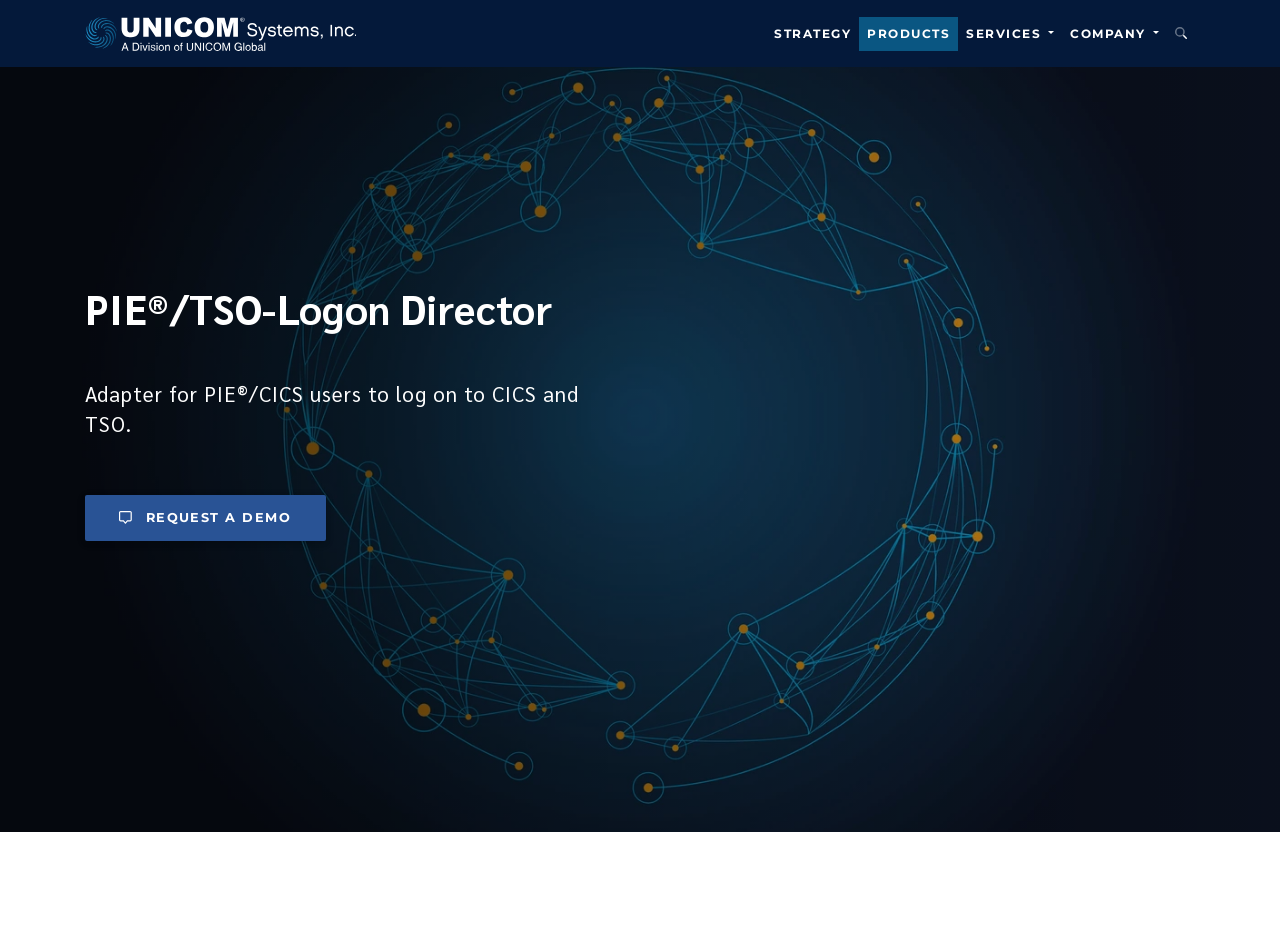Is the 'SERVICES' menu expanded?
Kindly answer the question with as much detail as you can.

The 'SERVICES' link has a 'hasPopup' attribute and an 'expanded' attribute set to 'False', indicating that the menu is not currently expanded.